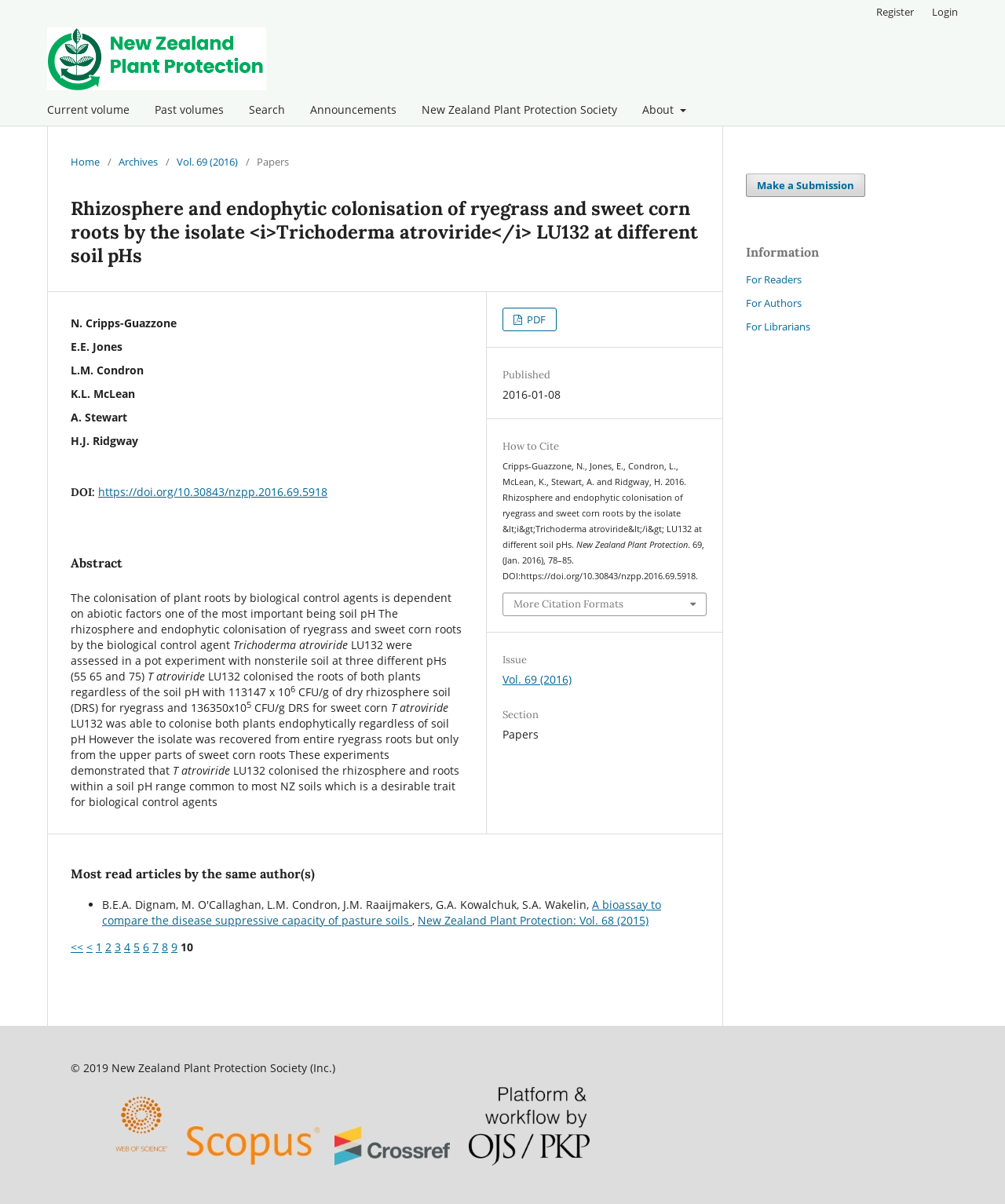What is the title of the article?
Based on the visual, give a brief answer using one word or a short phrase.

Rhizosphere and endophytic colonisation of ryegrass and sweet corn roots by the isolate Trichoderma atroviride LU132 at different soil pHs